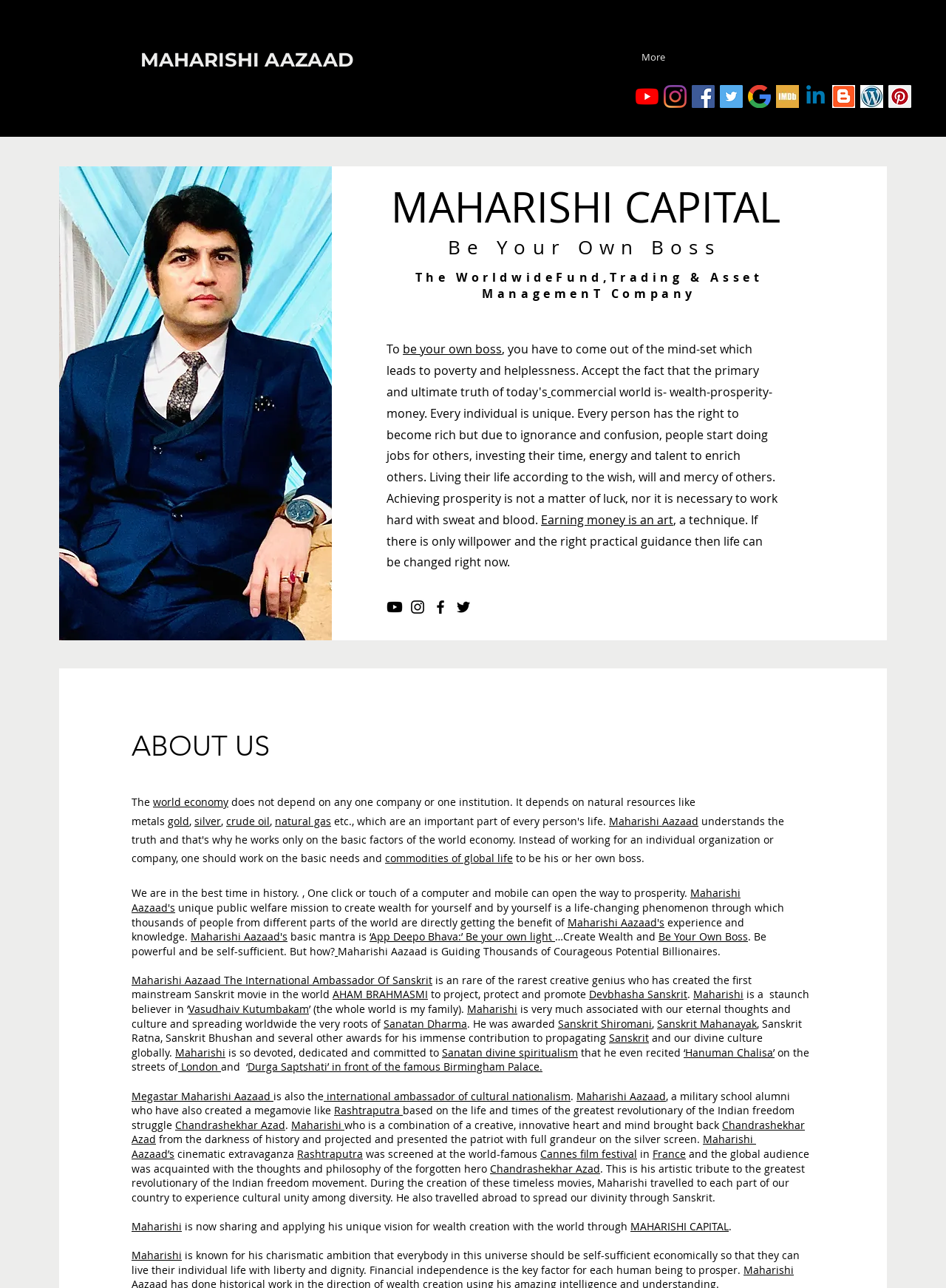Please indicate the bounding box coordinates for the clickable area to complete the following task: "Click on the YouTube link". The coordinates should be specified as four float numbers between 0 and 1, i.e., [left, top, right, bottom].

[0.672, 0.066, 0.696, 0.084]